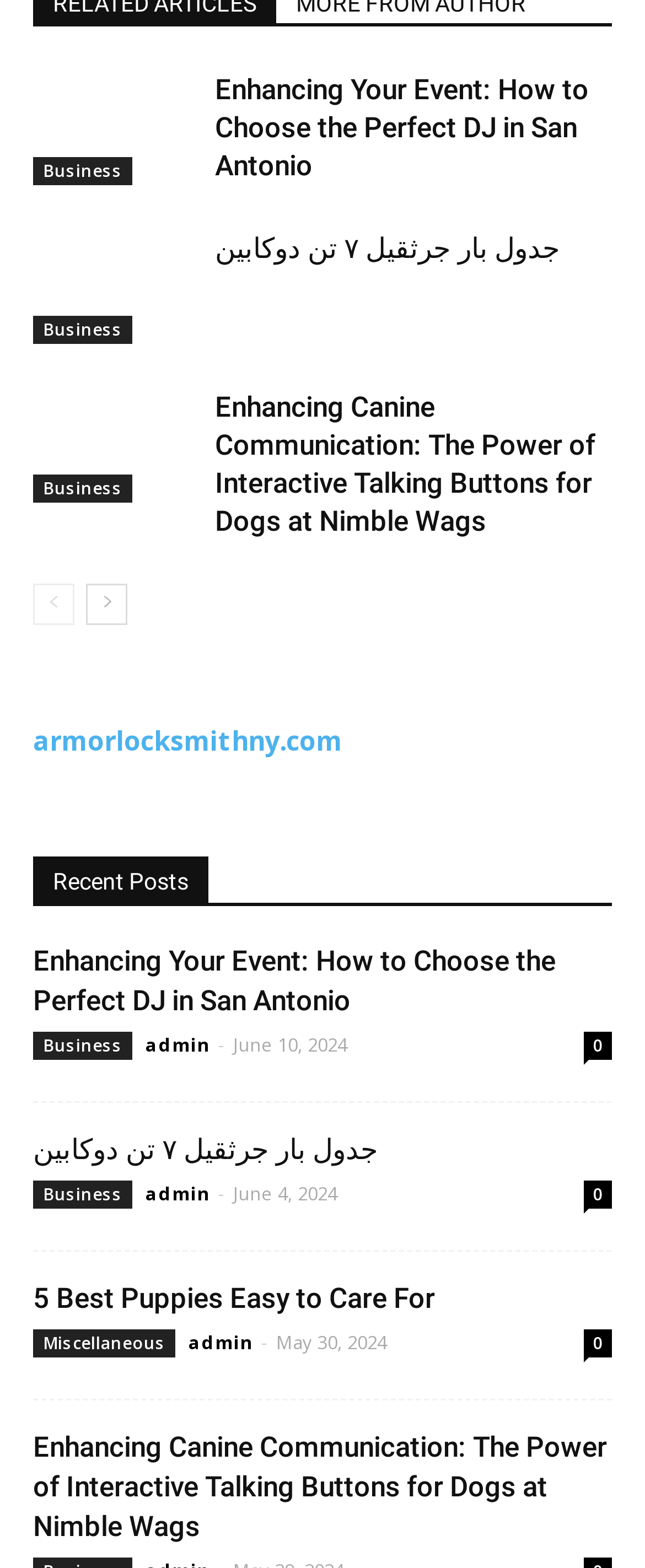Respond to the question below with a single word or phrase: What is the date of the third article?

May 30, 2024